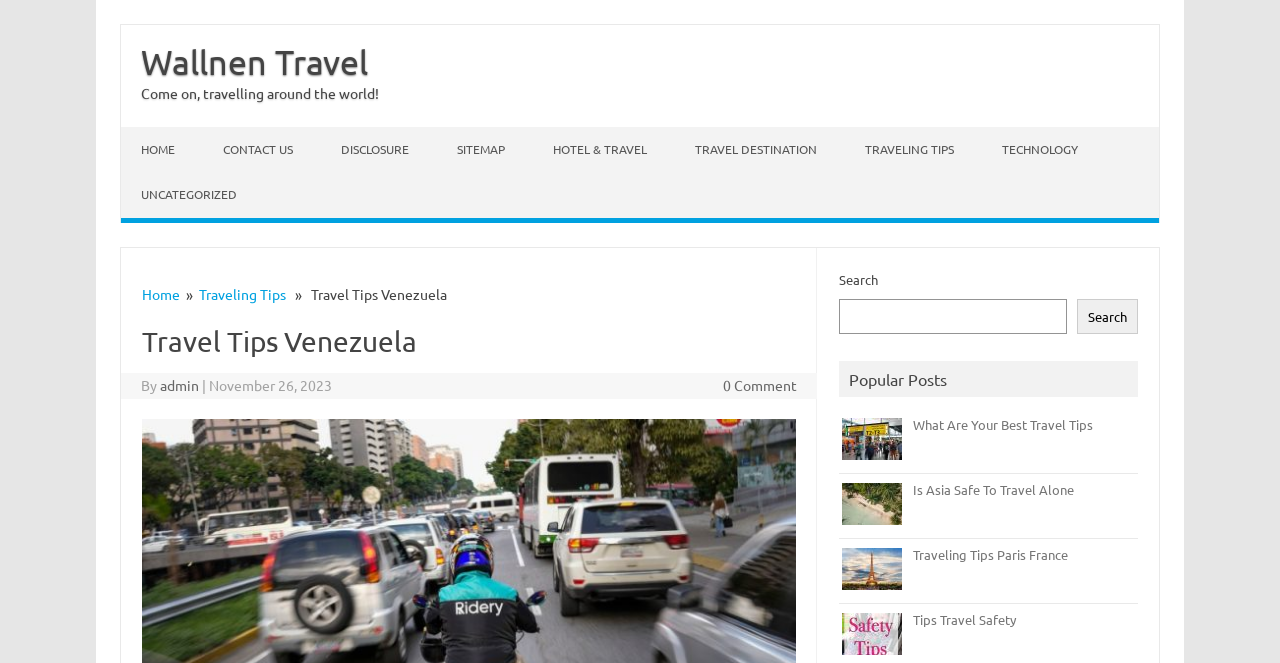Answer the question in a single word or phrase:
What is the topic of the current webpage?

Travel Tips Venezuela